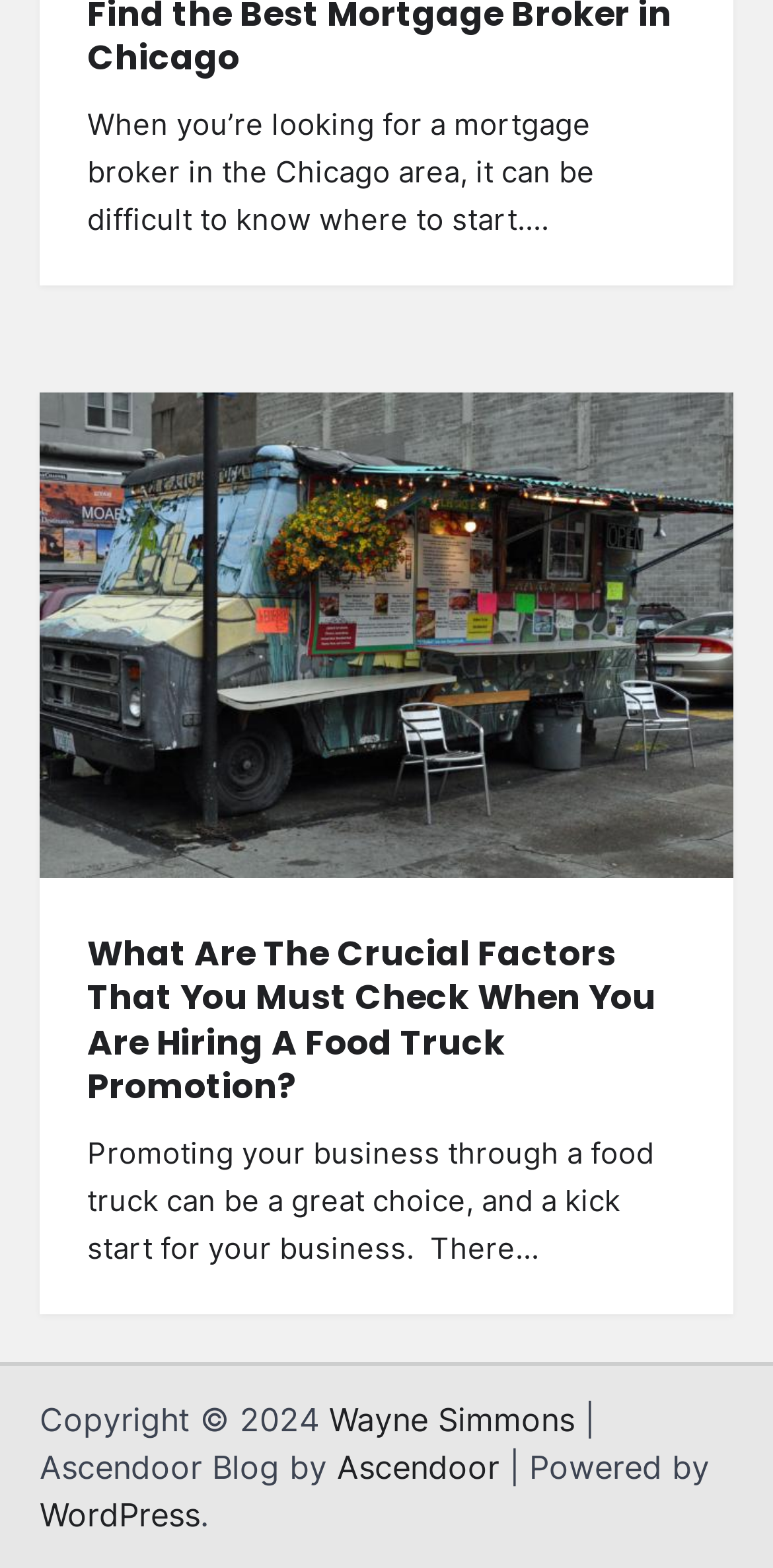Answer the question using only one word or a concise phrase: Who is the author of the blog?

Wayne Simmons